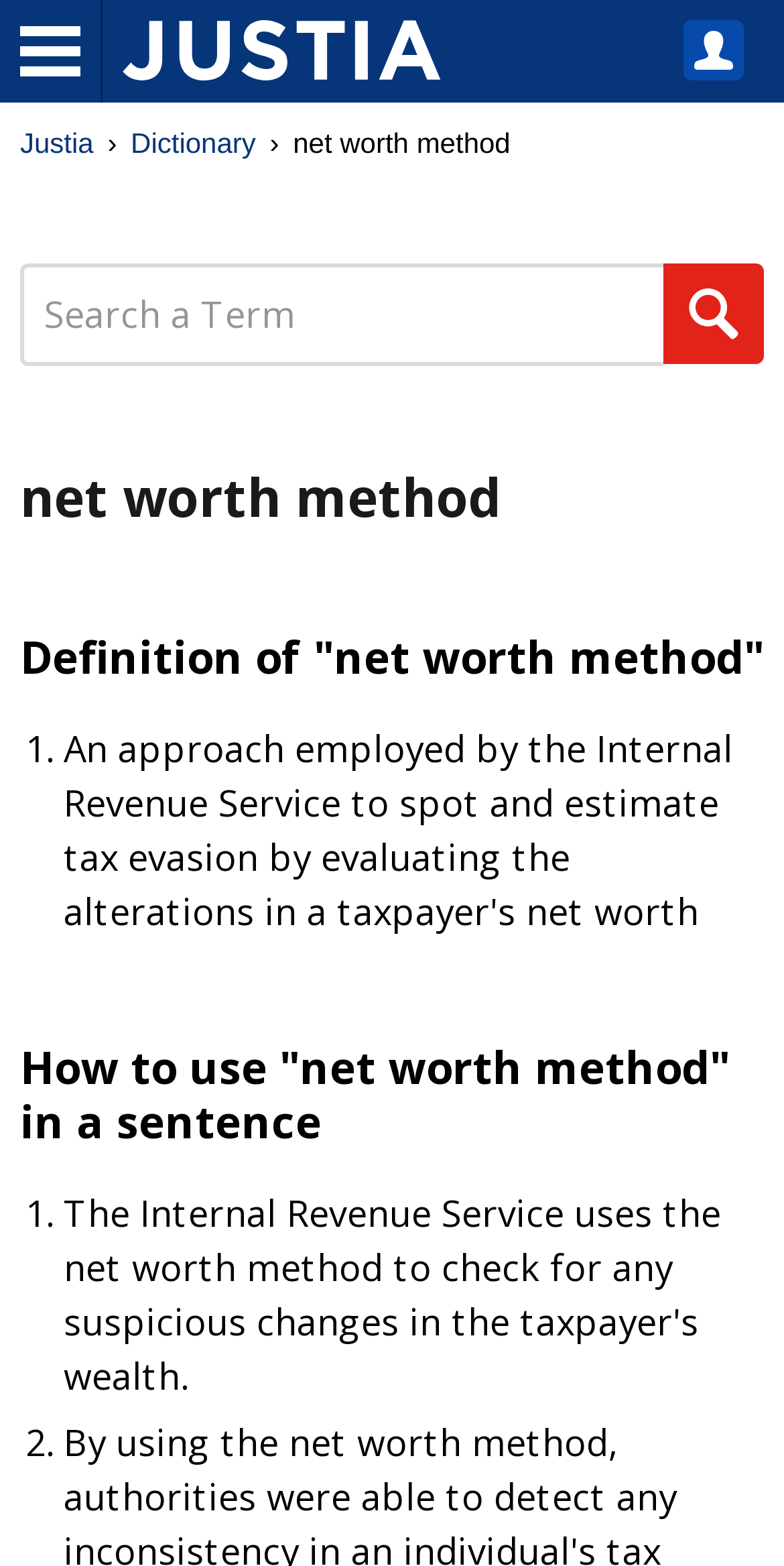Provide your answer in one word or a succinct phrase for the question: 
What is the definition of 'net worth method'?

Not provided